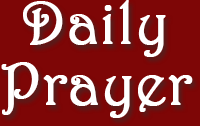Offer a thorough description of the image.

The image features the title "Daily Prayer" prominently rendered in a stylized font. The lettering is set against a rich, deep red background, creating a warm and inviting atmosphere that suggests a focus on spiritual reflection and devotion. This image is part of a section titled "Daily Devotional Prayer," which likely aims to provide users with a daily resource for prayer and meditation, enhancing their spiritual journey. The design elements suggest an emphasis on tradition and comfort, making it a compelling visual for those seeking daily inspiration through prayer.